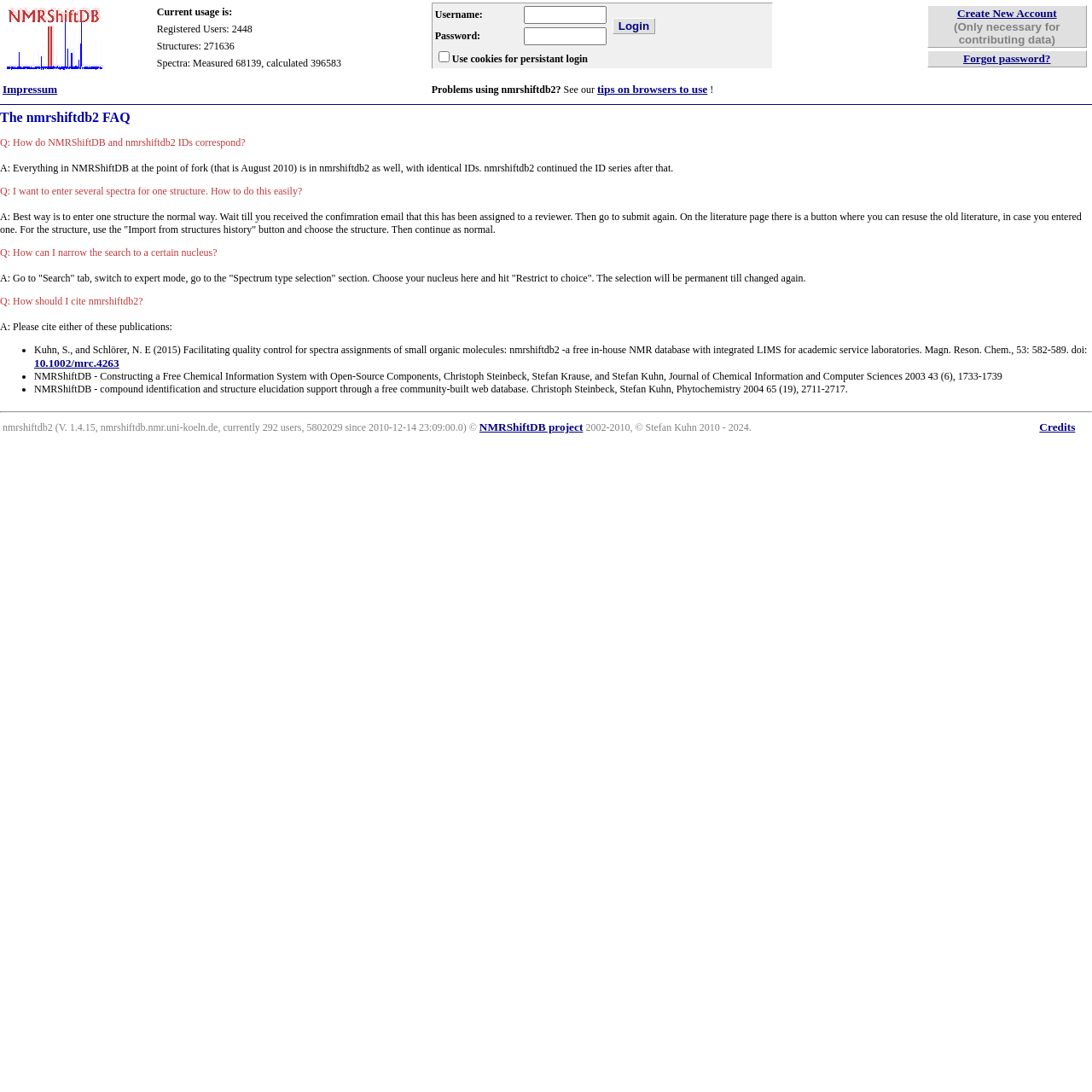Please find the bounding box coordinates of the element's region to be clicked to carry out this instruction: "Click the 'Home' link".

[0.002, 0.059, 0.096, 0.07]